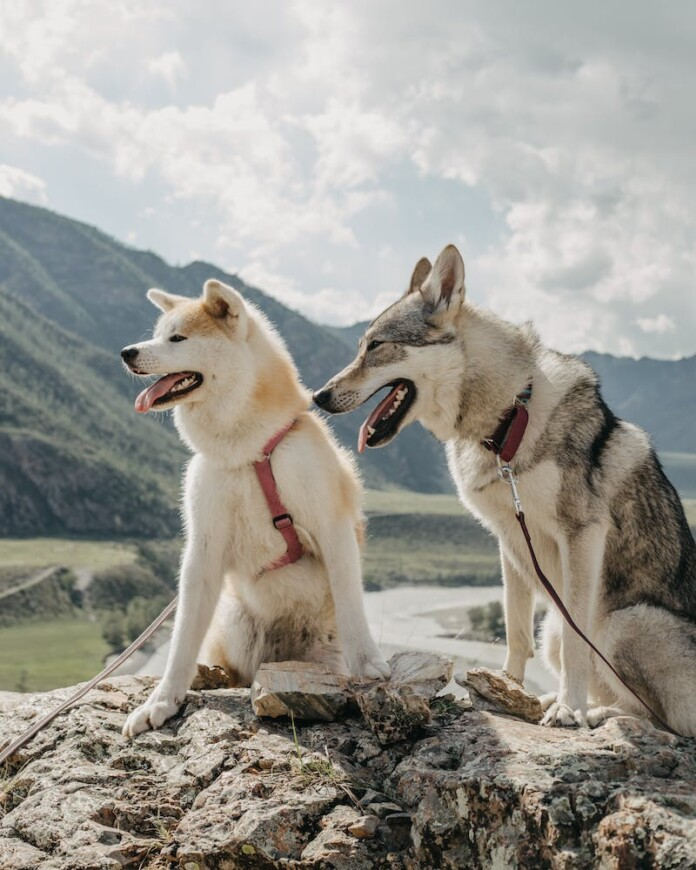Explain the contents of the image with as much detail as possible.

In this striking image, two dogs sit majestically atop a rocky ledge, framed by a breathtaking natural landscape. On the left, an Akita with a fluffy, cream-colored coat and distinctive alert expression is adorned with a bright red harness, exuding confidence as it gazes into the distance. Next to it, a striking wolf-like breed, possibly a Siberian Husky or Alaskan Malamute, showcases a sleek gray-and-white coat and playful demeanor, with its mouth slightly open in a happy pant. Together, they highlight the beauty of companionship and the ruggedness of the outdoors, surrounded by rolling green hills and dramatic mountain vistas under a partly cloudy sky. The scene captures not only the essence of adventure but also the charming resemblance of these breeds to cuddly stuffed animals, embodying their soft demeanor against the wild backdrop.